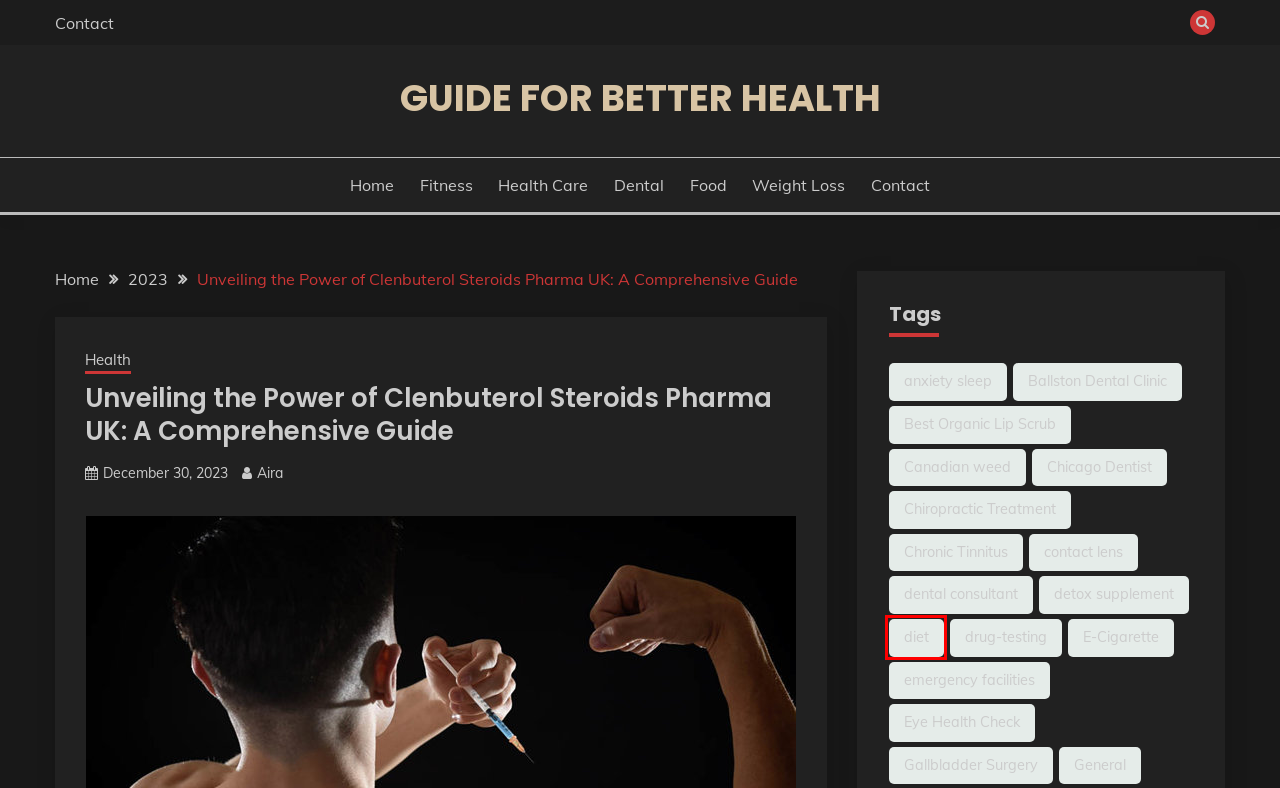Given a webpage screenshot featuring a red rectangle around a UI element, please determine the best description for the new webpage that appears after the element within the bounding box is clicked. The options are:
A. Chiropractic Treatment – Guide for better health
B. anxiety sleep – Guide for better health
C. Aira – Guide for better health
D. diet – Guide for better health
E. 2023 – Guide for better health
F. E-Cigarette – Guide for better health
G. emergency facilities – Guide for better health
H. Chicago Dentist – Guide for better health

D